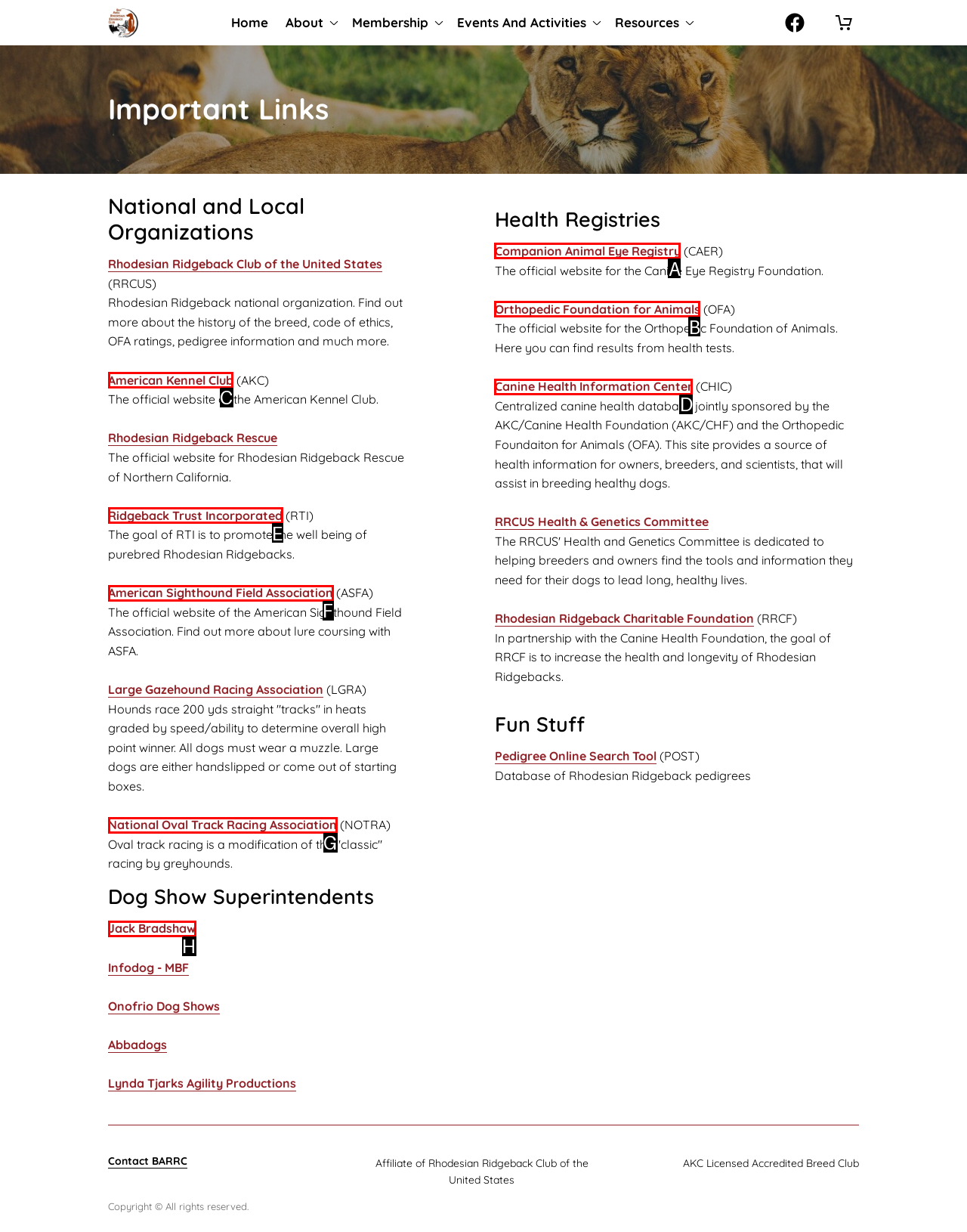From the given choices, which option should you click to complete this task: Add Comment & Review? Answer with the letter of the correct option.

None